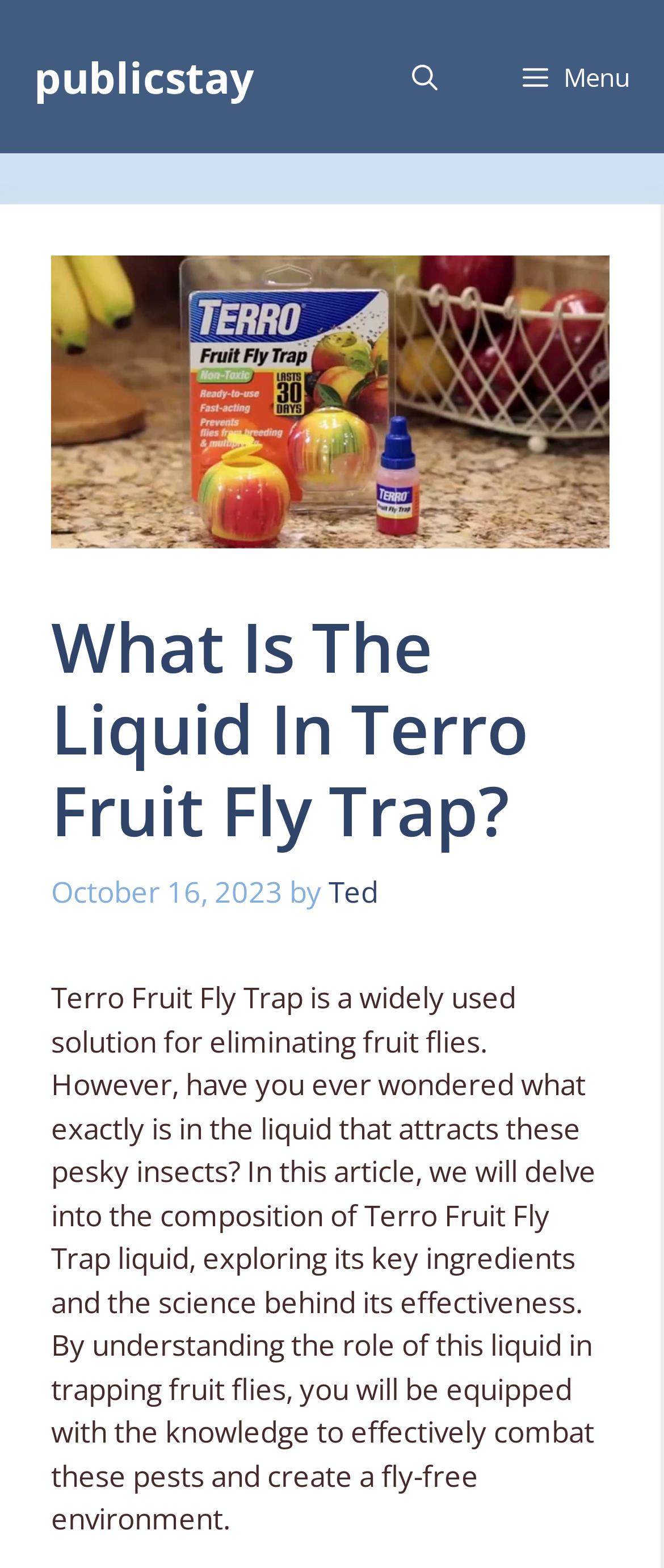Provide the bounding box coordinates of the UI element this sentence describes: "aria-label="Open search"".

[0.556, 0.0, 0.723, 0.098]